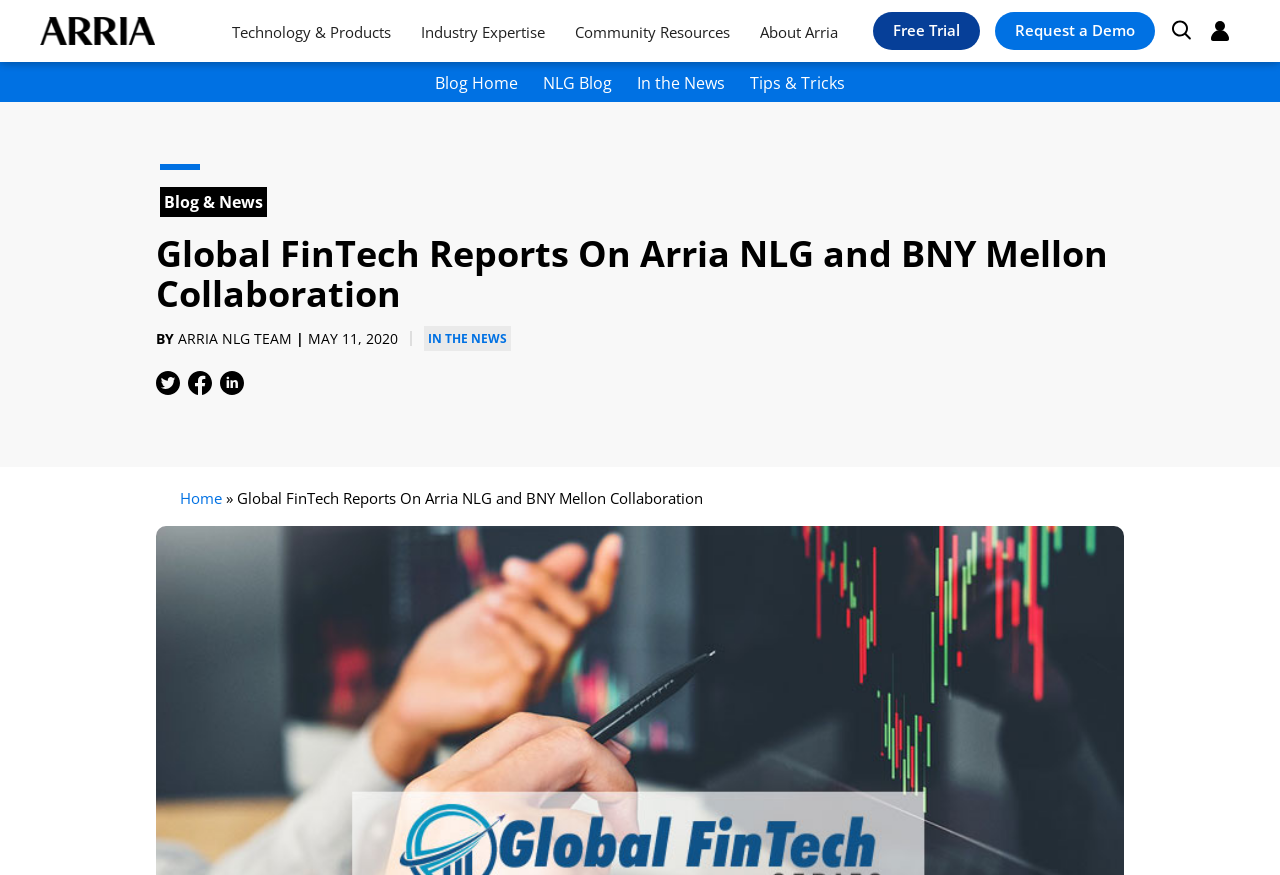Describe all significant elements and features of the webpage.

The webpage appears to be a blog article from Arria NLG, a company that specializes in natural language generation. At the top left corner, there is a logo of Arria NLG, which is an image. 

Below the logo, there are five links: "Technology & Products", "Industry Expertise", "Community Resources", "About Arria", and "Free Trial" and "Request a Demo" on the right side. These links are positioned horizontally across the top of the page.

Further down, there are six links: "Blog Home", "NLG Blog", "In the News", "Tips & Tricks", which are positioned horizontally. The text "Blog & News" is located above these links.

The main content of the webpage is an article titled "Global FinTech Reports On Arria NLG and BNY Mellon Collaboration". The title is a heading that spans most of the width of the page. Below the title, there are several lines of text, including the author "ARRIA NLG TEAM" and the date "MAY 11, 2020". 

On the right side of the article title, there is a link "IN THE NEWS". Below the article title, there are three small images, each with a corresponding link. 

At the bottom of the page, there is a link "Home" followed by a right-pointing arrow symbol. The full title of the article "Global FinTech Reports On Arria NLG and BNY Mellon Collaboration" is repeated below the arrow symbol.